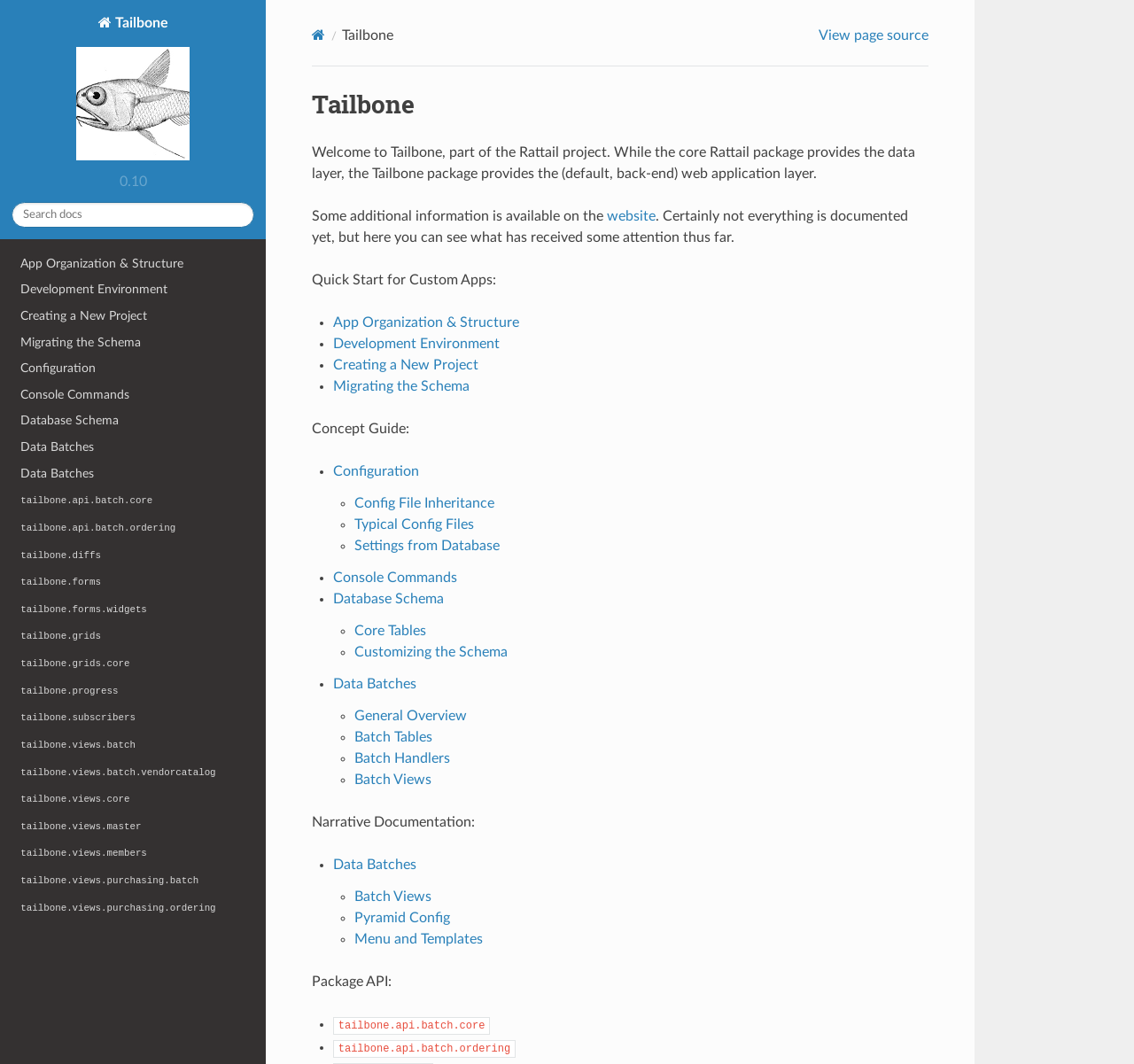Identify the bounding box coordinates of the element that should be clicked to fulfill this task: "View page source". The coordinates should be provided as four float numbers between 0 and 1, i.e., [left, top, right, bottom].

[0.722, 0.027, 0.819, 0.04]